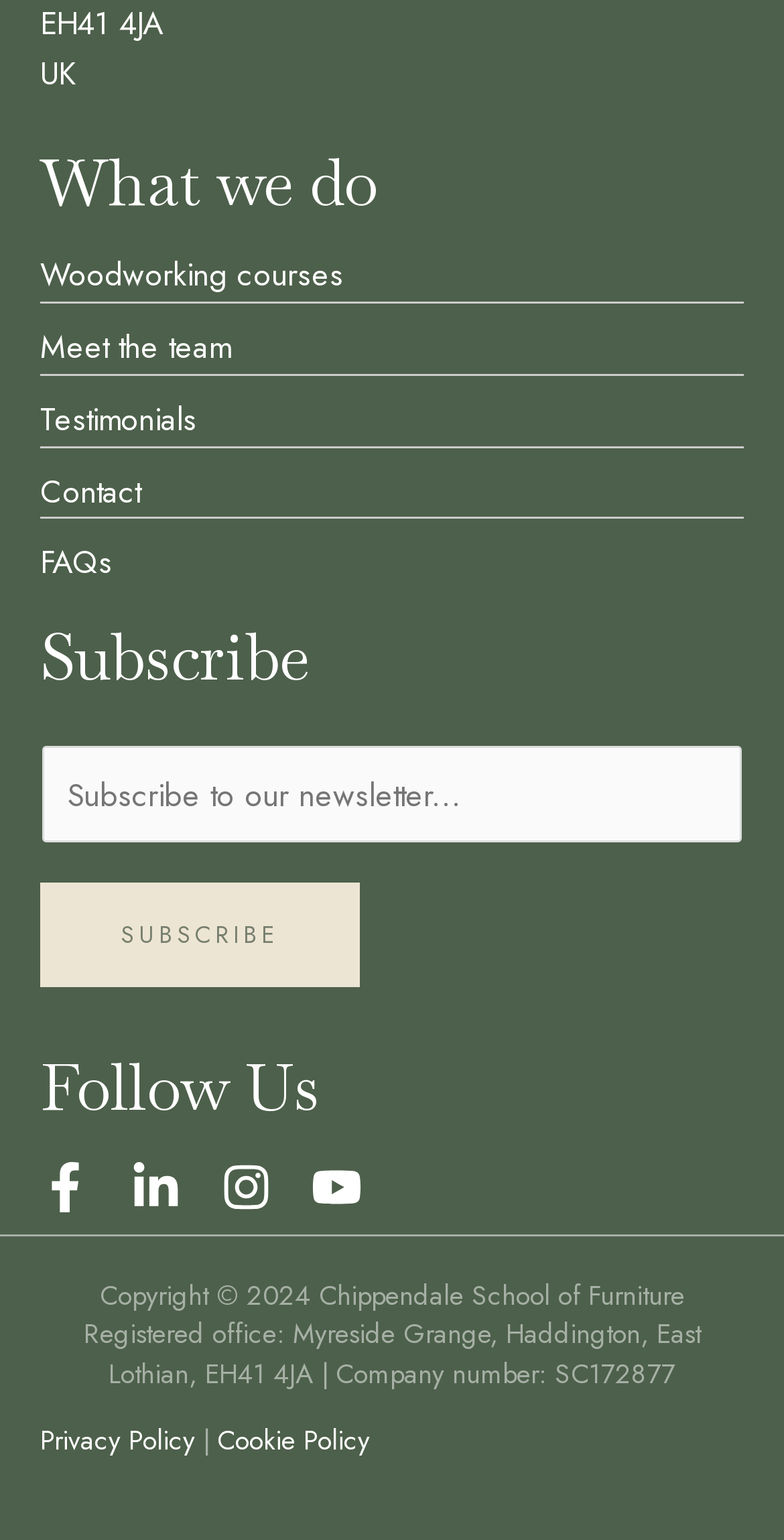Locate the bounding box coordinates of the item that should be clicked to fulfill the instruction: "Read the Privacy Policy".

[0.051, 0.922, 0.249, 0.947]